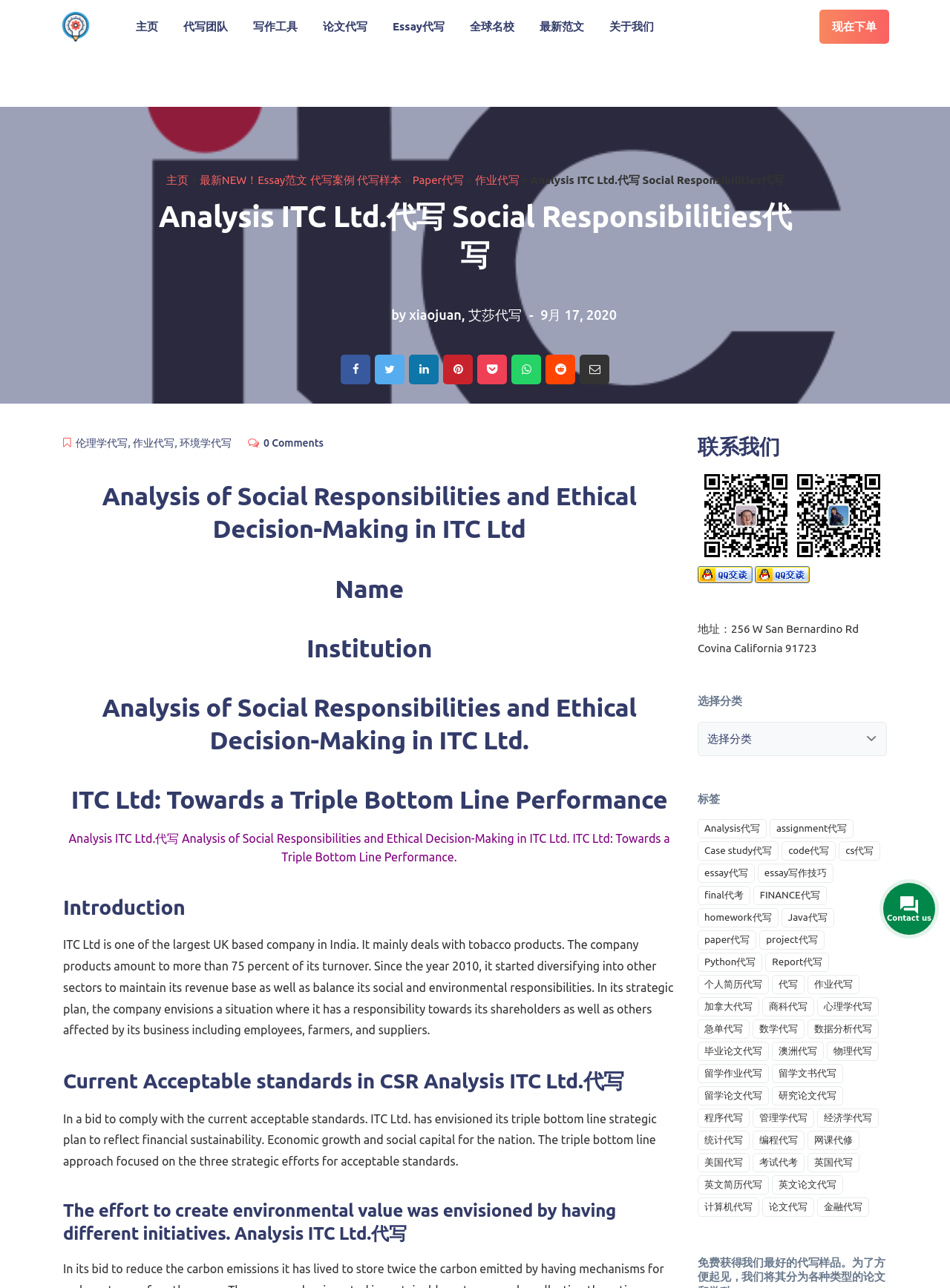Can you find and provide the main heading text of this webpage?

Analysis ITC Ltd.代写 Social Responsibilities代写